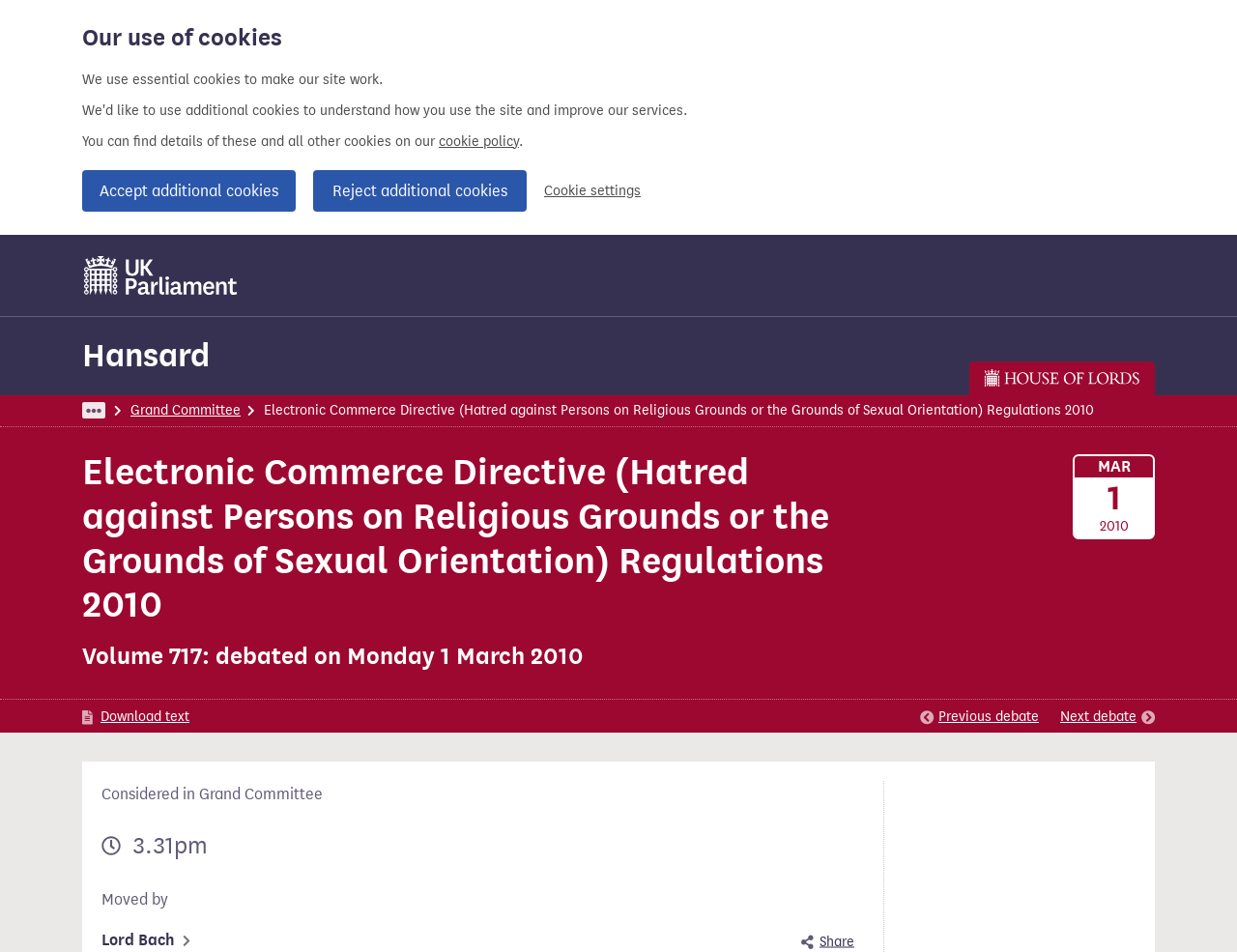Give the bounding box coordinates for the element described by: "cookie policy".

[0.355, 0.14, 0.42, 0.157]